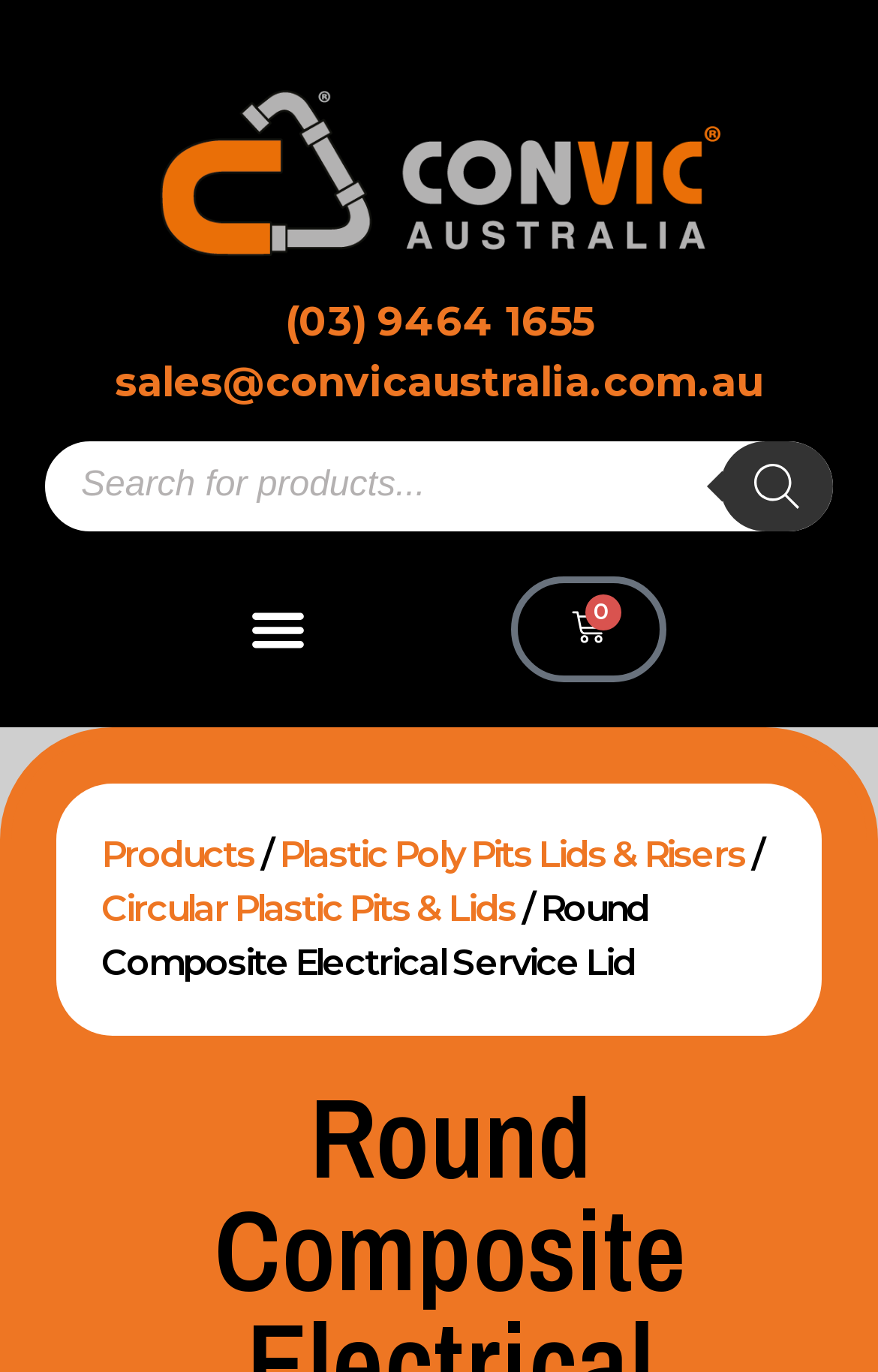Extract the primary header of the webpage and generate its text.

Round Composite Electrical Service Lid